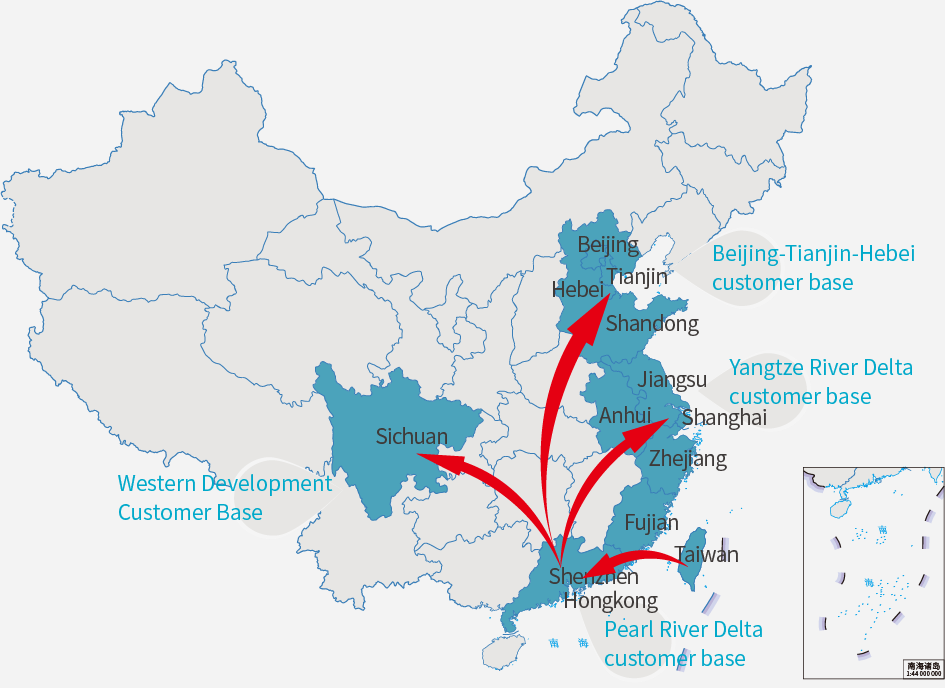Offer an in-depth caption for the image presented.

The image presents a detailed map of China, highlighting various customer bases in different regions. Key areas such as Sichuan, Beijing, Tianjin, Hebei, Shandong, Jiangsu, Anhui, Shanghai, Zhejiang, Fujian, Shenzhen, and Hong Kong are prominently marked. The map features blue-shaded regions representing these customer bases, with significant emphasis on the Western Development initiative, indicating a focus on expanding economic activities in less urbanized areas like Sichuan. 

Red arrows illustrate the connections between these regions, showcasing the strategic routes and flows of commerce. In the bottom corner, a smaller inset map provides a view of Taiwan and nearby islands, further contextualizing the geographical scope of this development strategy. This informative graphic likely aims to communicate the dynamics of economic development and customer engagement across the country, emphasizing both regional strengths and strategic initiatives.